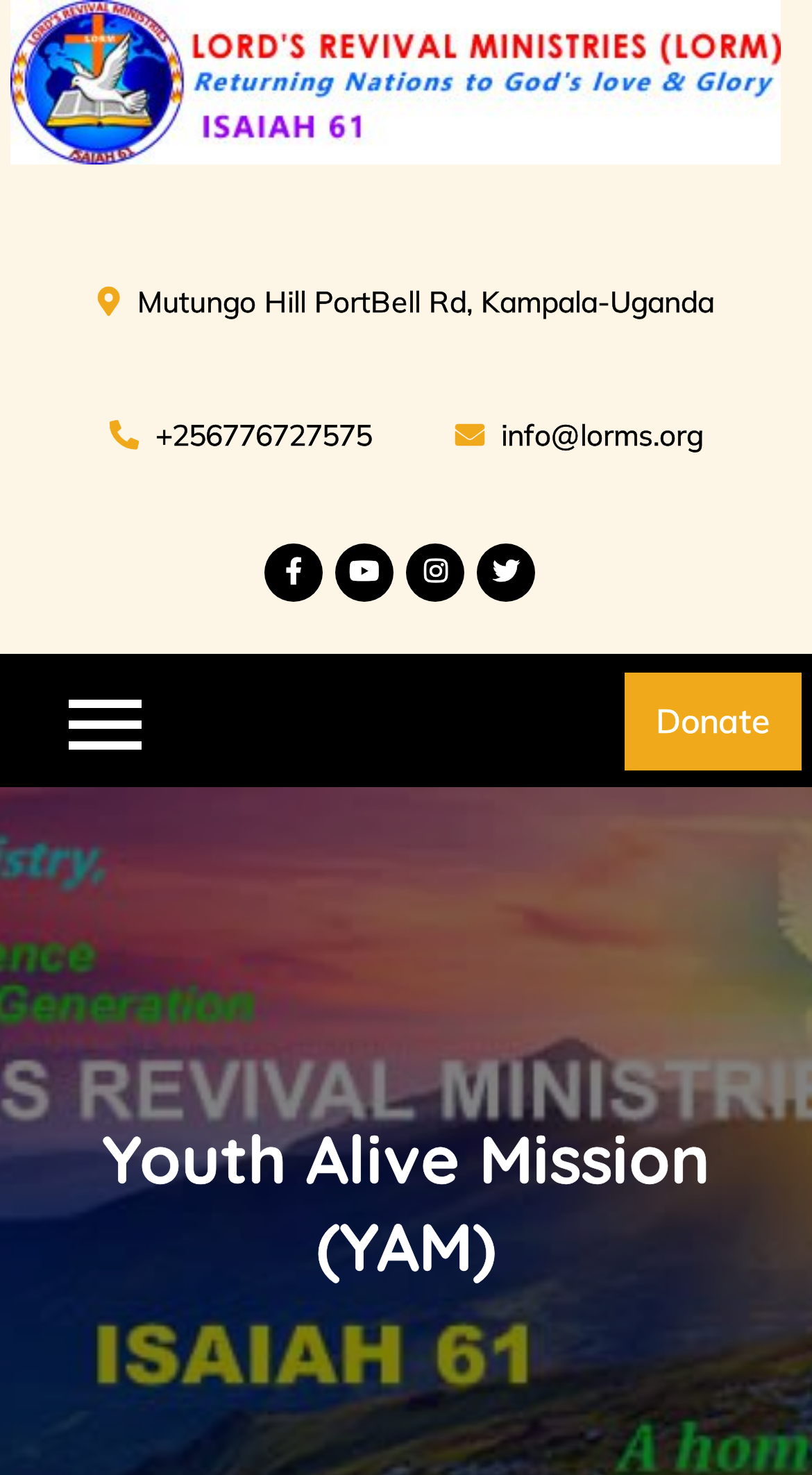Identify the bounding box for the described UI element. Provide the coordinates in (top-left x, top-left y, bottom-right x, bottom-right y) format with values ranging from 0 to 1: title="Belarusian Telegraph Agency"

None